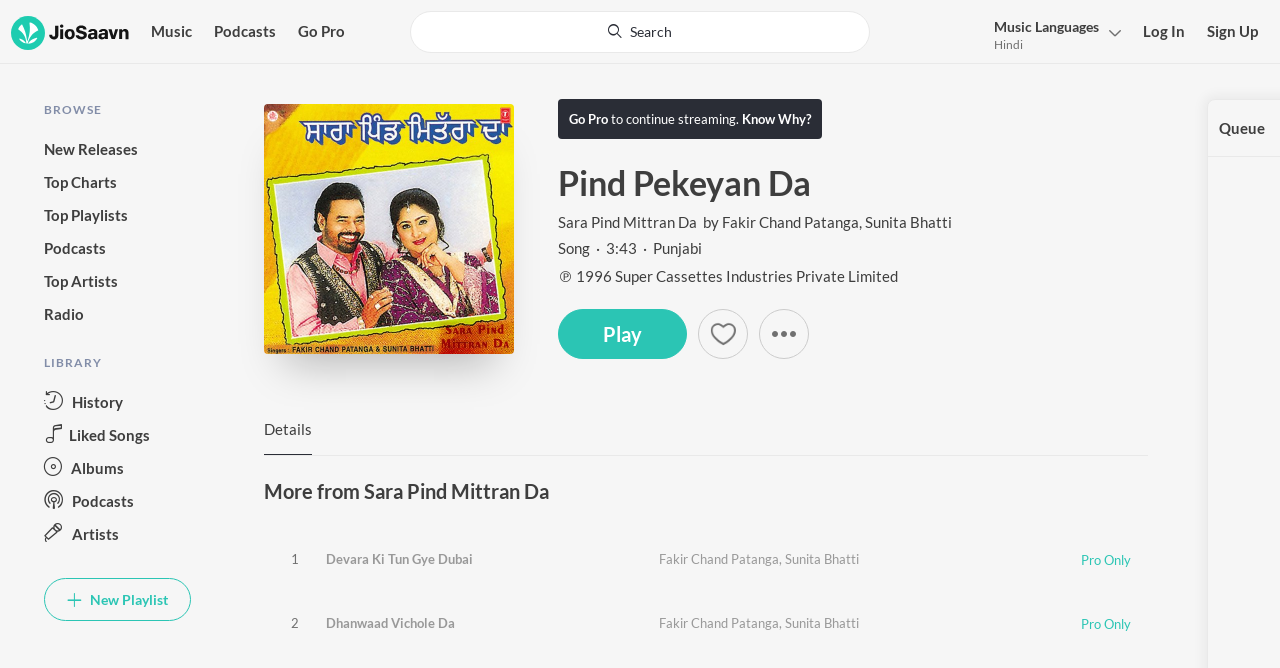Determine the bounding box coordinates of the region to click in order to accomplish the following instruction: "Play the song 'Pind Pekeyan Da'". Provide the coordinates as four float numbers between 0 and 1, specifically [left, top, right, bottom].

[0.436, 0.462, 0.537, 0.537]